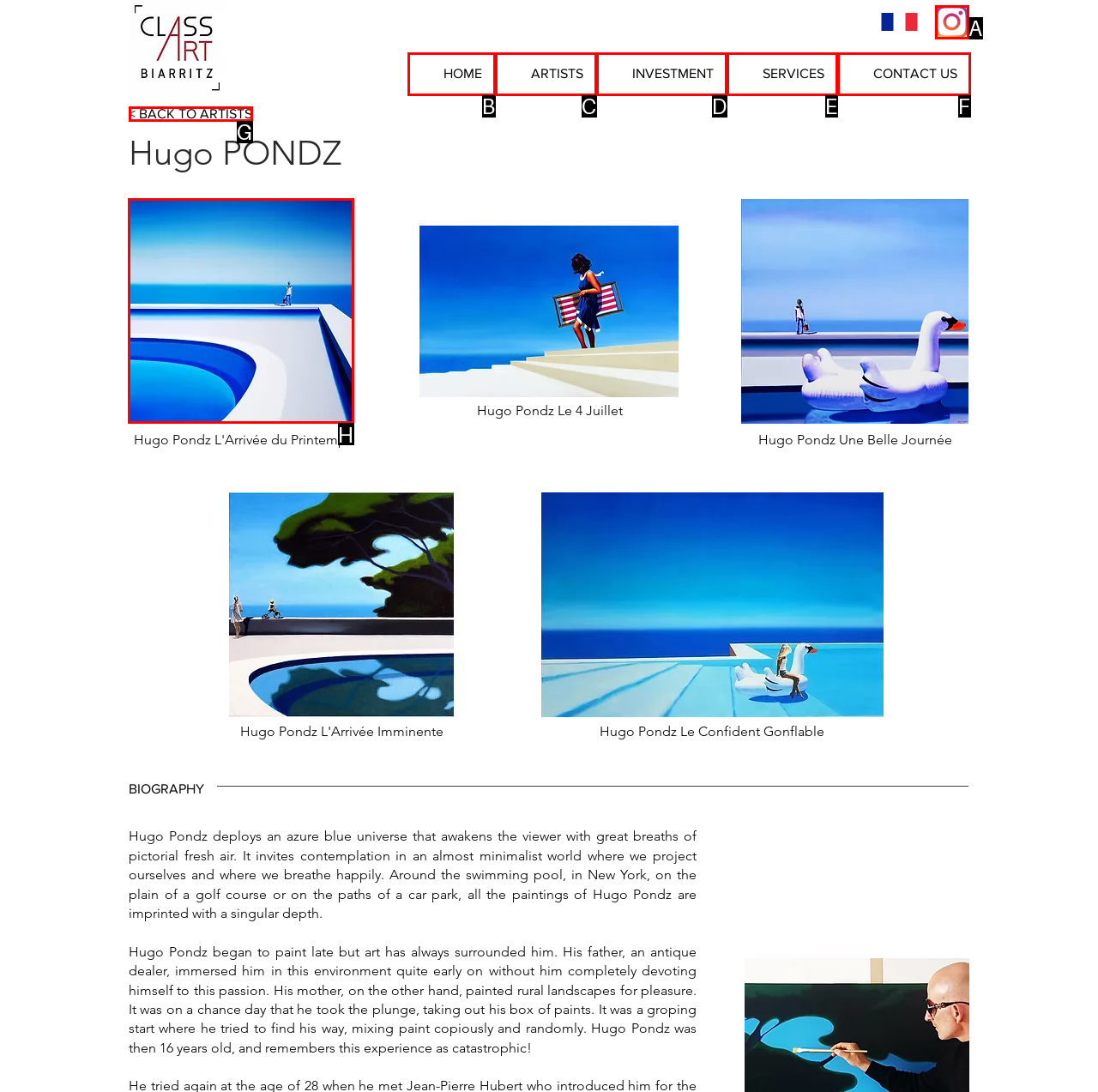Tell me which one HTML element I should click to complete the following task: View the artwork 'L'Arrivée du Printemps' Answer with the option's letter from the given choices directly.

H